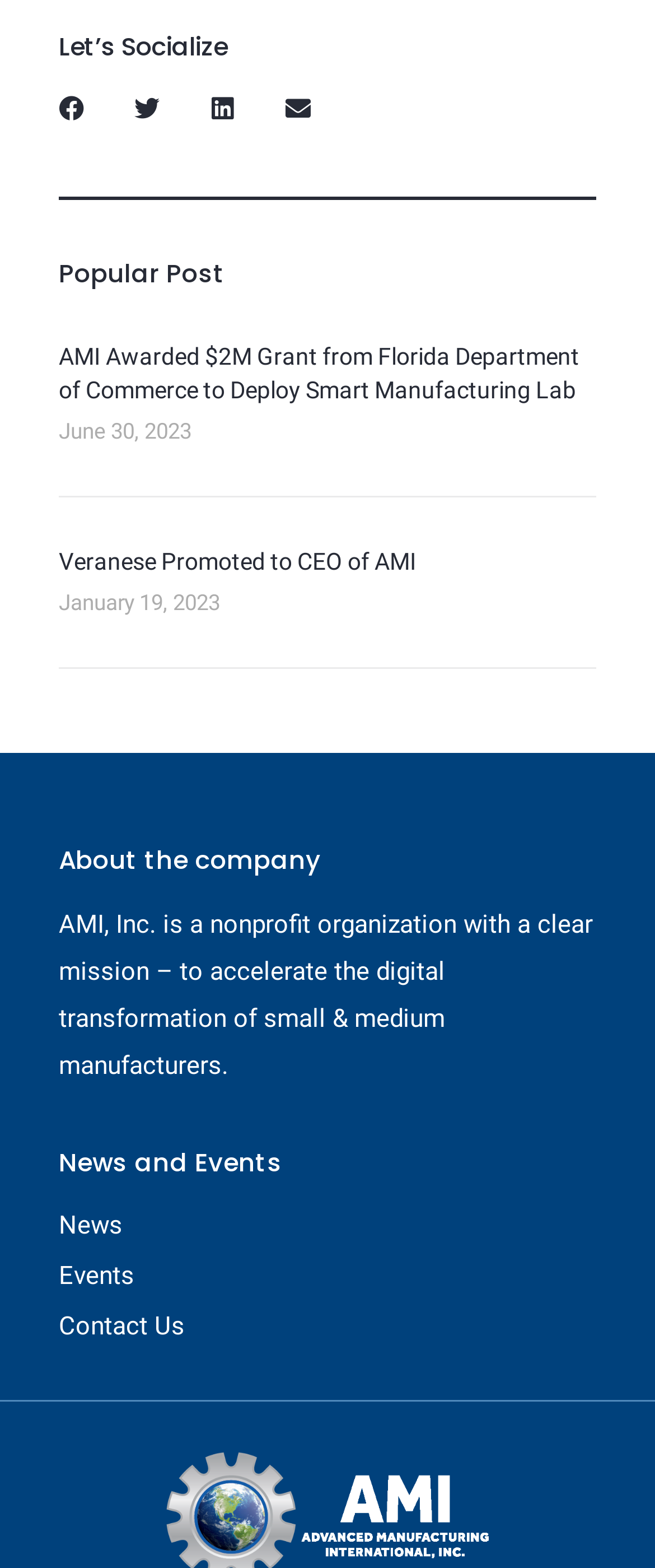Provide the bounding box coordinates for the area that should be clicked to complete the instruction: "Read the article about AMI Awarded $2M Grant".

[0.09, 0.219, 0.885, 0.257]